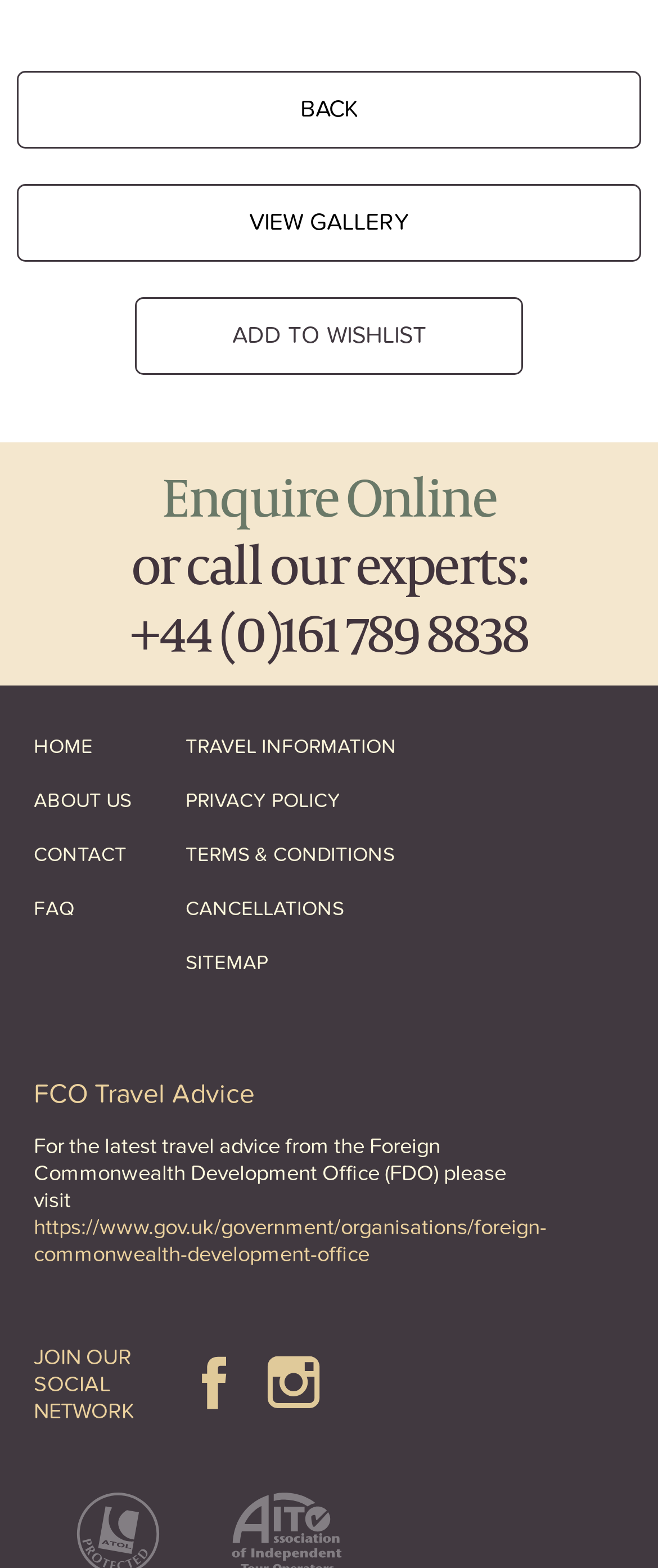Can you identify the bounding box coordinates of the clickable region needed to carry out this instruction: 'go back'? The coordinates should be four float numbers within the range of 0 to 1, stated as [left, top, right, bottom].

[0.026, 0.045, 0.974, 0.095]